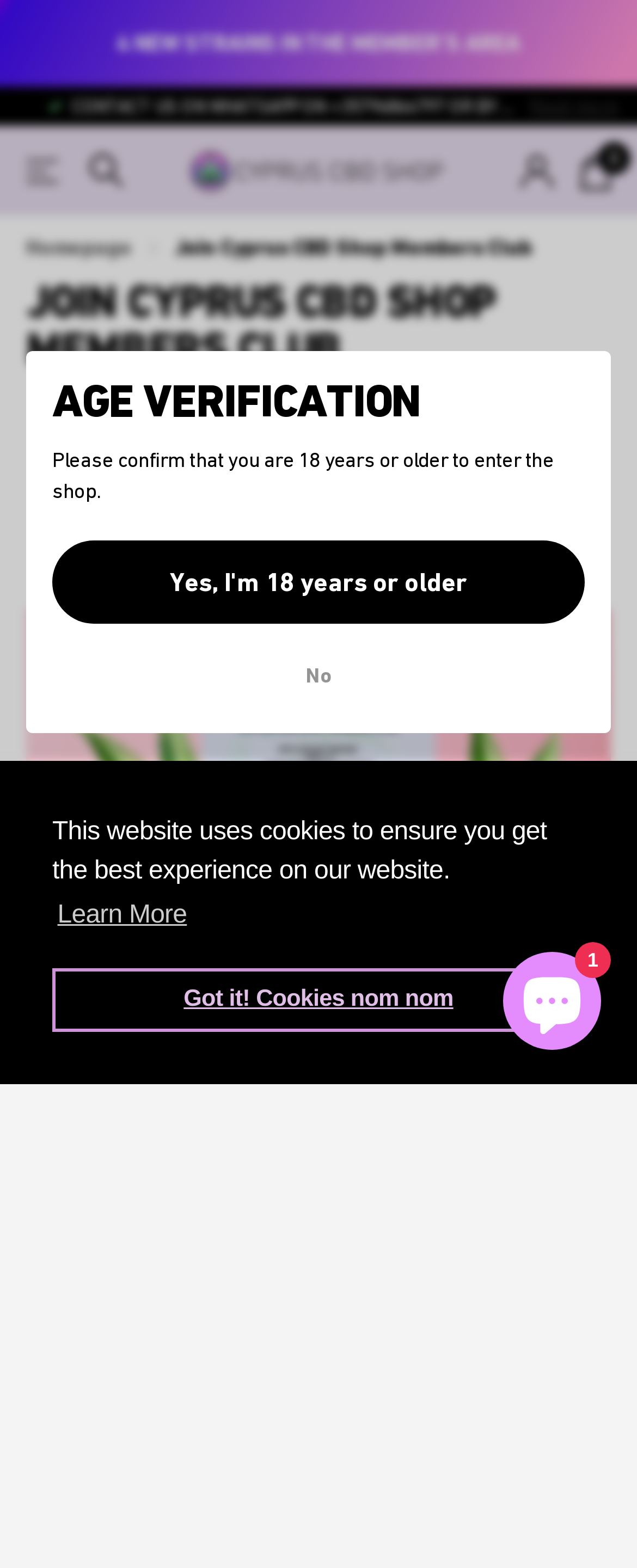Describe all significant elements and features of the webpage.

This webpage is about the Cyprus CBD Shop Members Club, with a focus on social responsibility and age verification. At the top of the page, there is a notification about the use of cookies on the website, with options to learn more or dismiss the message. Below this, there is a banner promoting free shipping on orders over 50 euros.

The main content of the page is divided into sections. On the left side, there are links to navigate the website, including "Read more", "View catalog", "Search", and "Sign in". On the right side, there is a link to the shopping cart and a navigation menu with breadcrumbs.

The main section of the page has a heading that reads "JOIN CYPRUS CBD SHOP MEMBERS CLUB" and a paragraph of text explaining the shop's social responsibility policy. The policy requires members to fill out an application form and present ID before being able to purchase CBD flowers. The text also explains the verification process and provides contact information for assistance.

Below this, there is a section with a heading "AGE VERIFICATION" that requires users to confirm they are 18 years or older to enter the shop. There are two options: "Yes, I'm 18 years or older" and "No".

At the bottom right corner of the page, there is a chat window with a button to open it. The chat window has an image and is expanded by default.

Throughout the page, there are several buttons, links, and images, including a logo for the Cyprus CBD Shop at the top. The overall layout is organized, with clear headings and concise text.